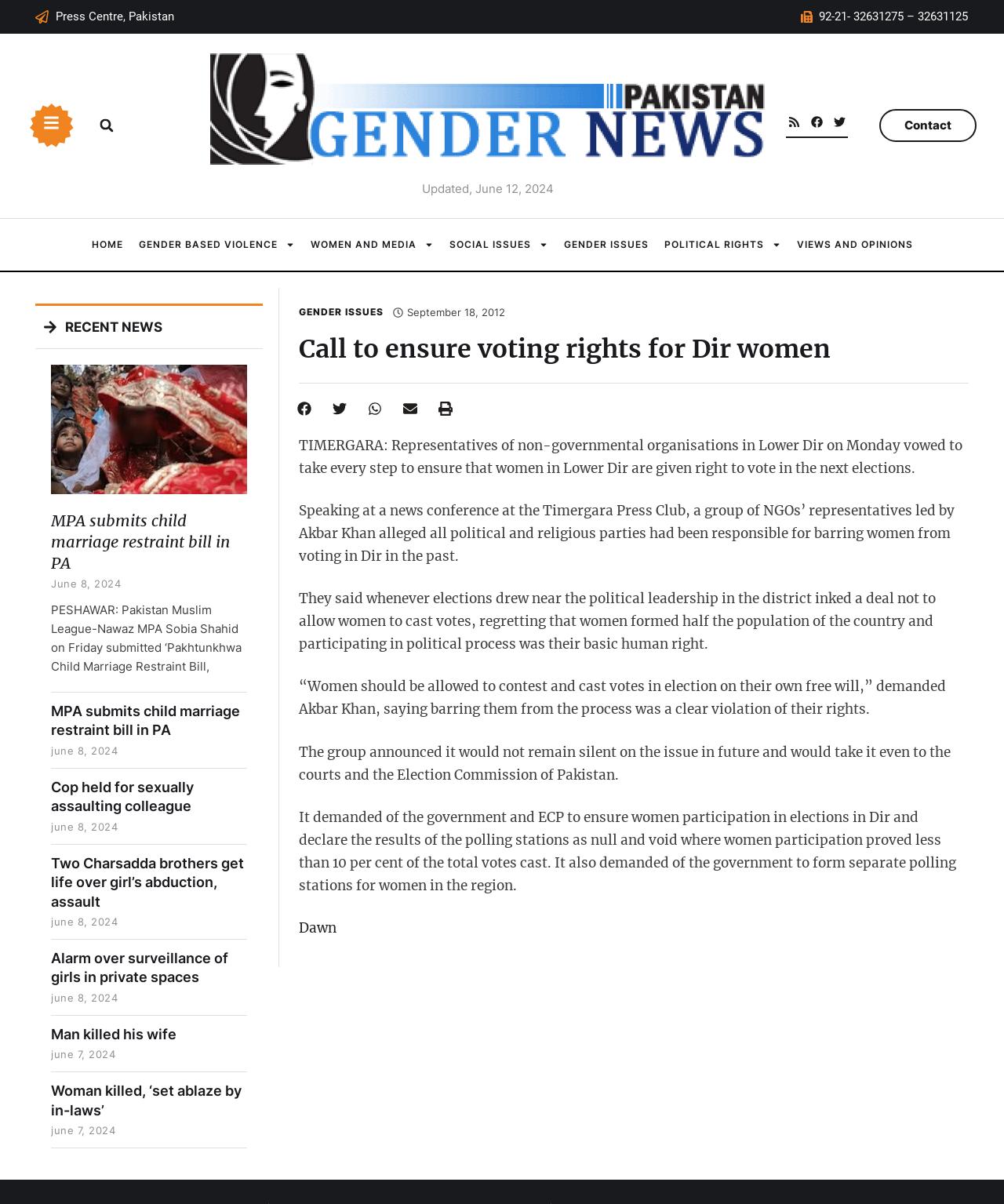Pinpoint the bounding box coordinates of the element you need to click to execute the following instruction: "Search for something". The bounding box should be represented by four float numbers between 0 and 1, in the format [left, top, right, bottom].

[0.091, 0.091, 0.194, 0.117]